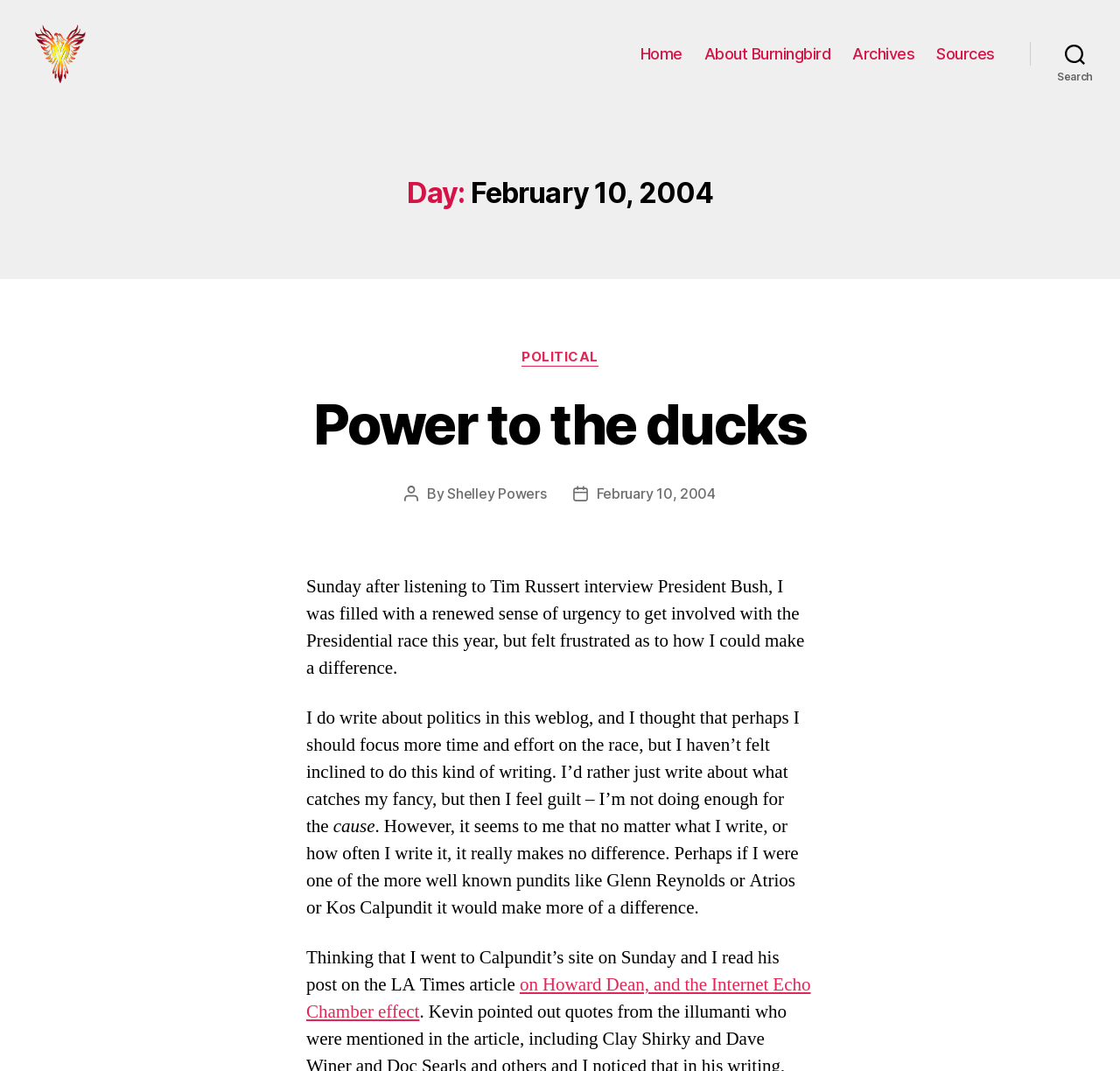Please determine the bounding box coordinates for the element that should be clicked to follow these instructions: "Read the 'Power to the ducks' post".

[0.28, 0.383, 0.72, 0.446]